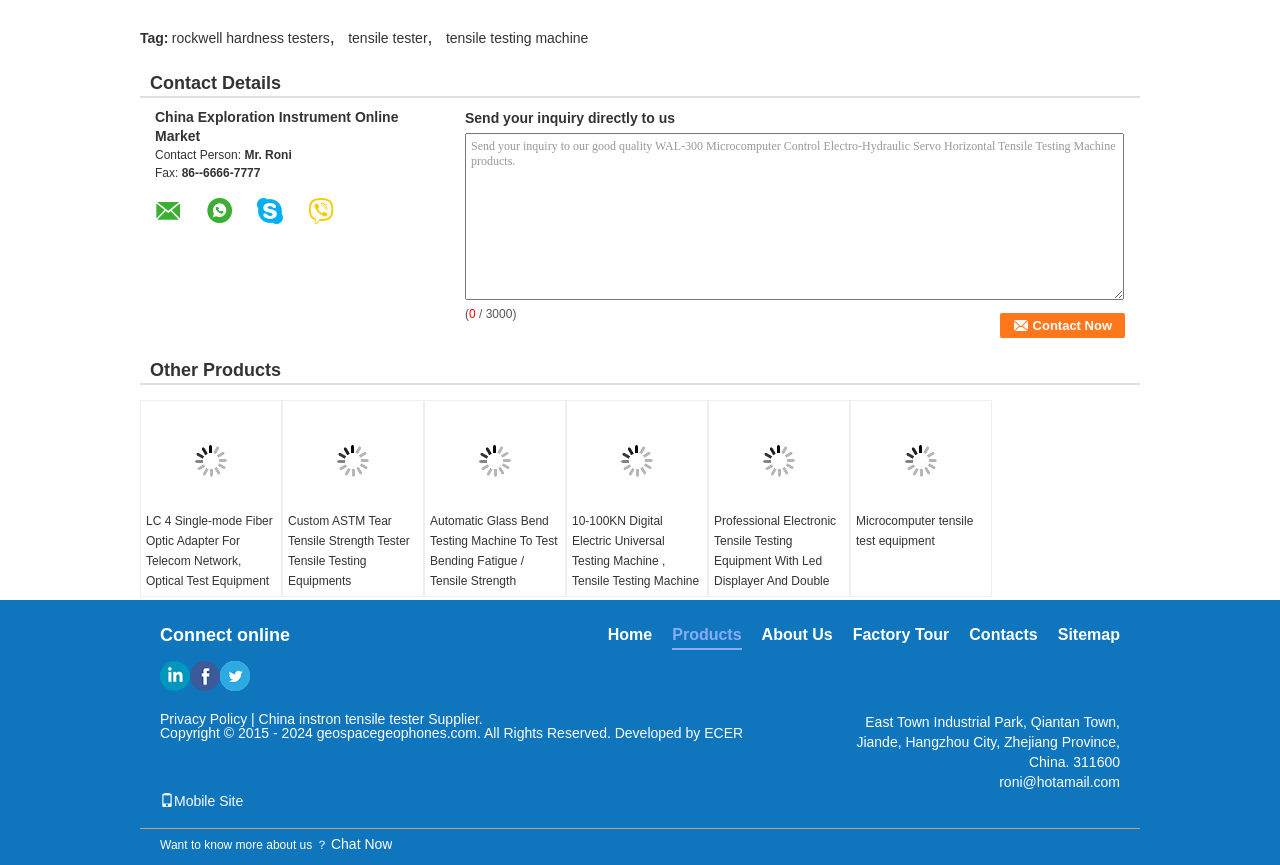What is the fax number?
Answer the question with as much detail as you can, using the image as a reference.

The fax number is mentioned in the contact details section, where it is written as 'Fax: 86-6666-7777'.